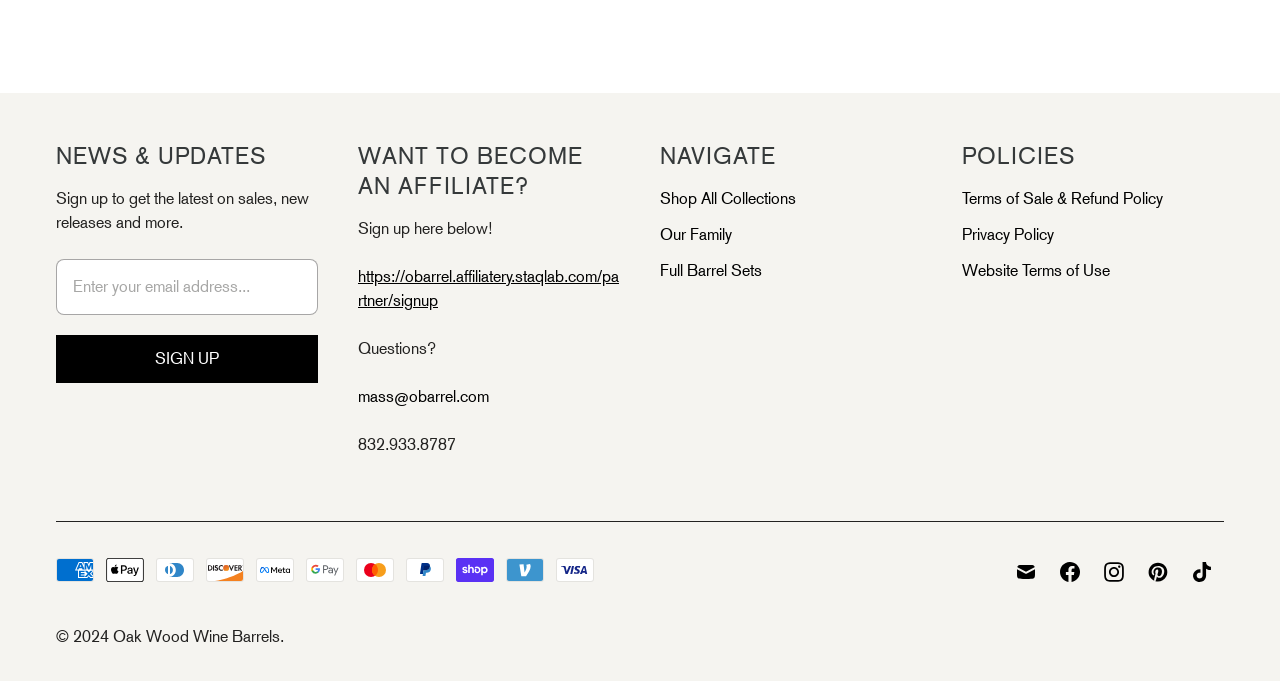Could you provide the bounding box coordinates for the portion of the screen to click to complete this instruction: "Sign up to get the latest on sales, new releases and more."?

[0.044, 0.492, 0.248, 0.563]